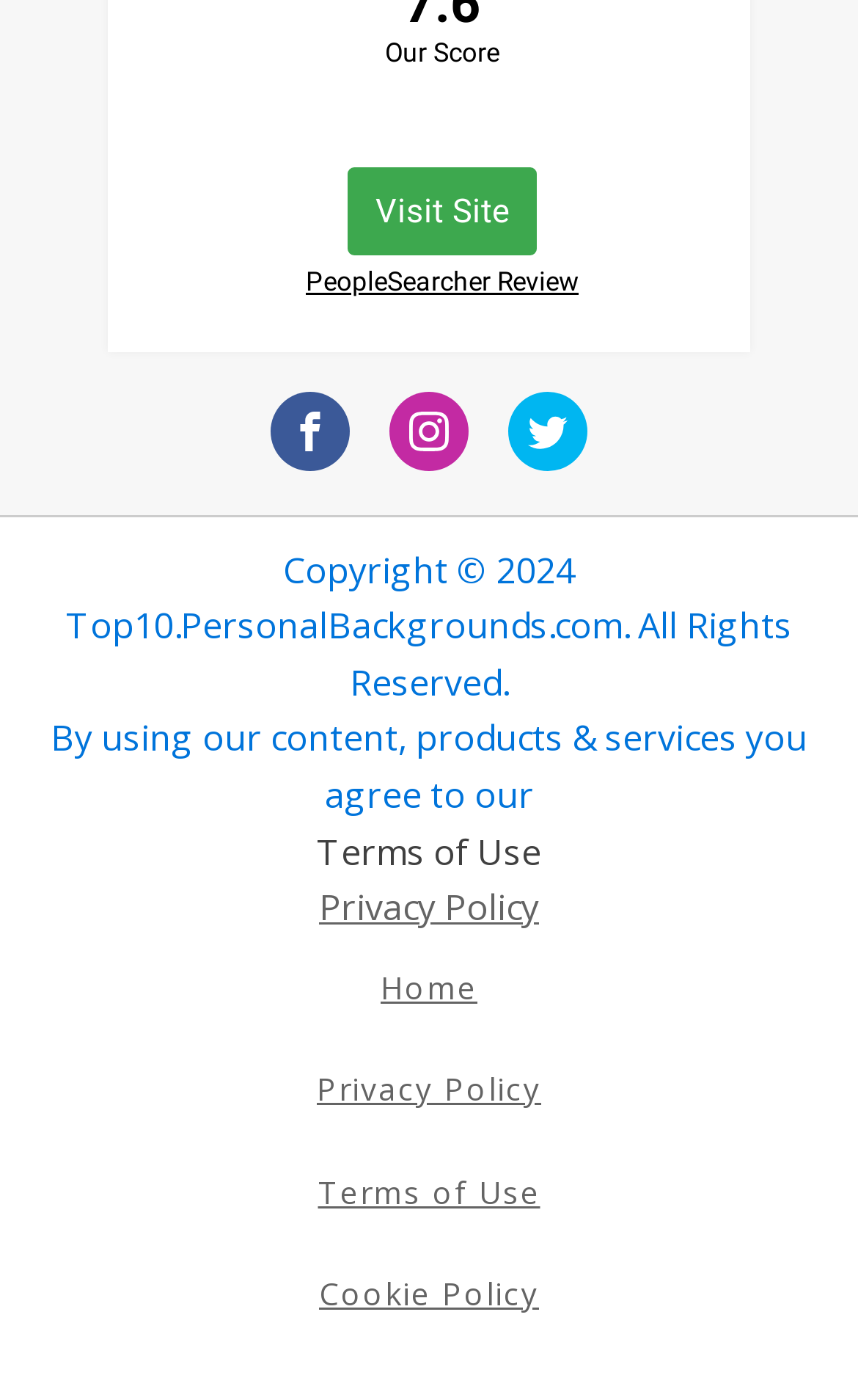Find and indicate the bounding box coordinates of the region you should select to follow the given instruction: "Visit the website".

[0.406, 0.119, 0.625, 0.182]